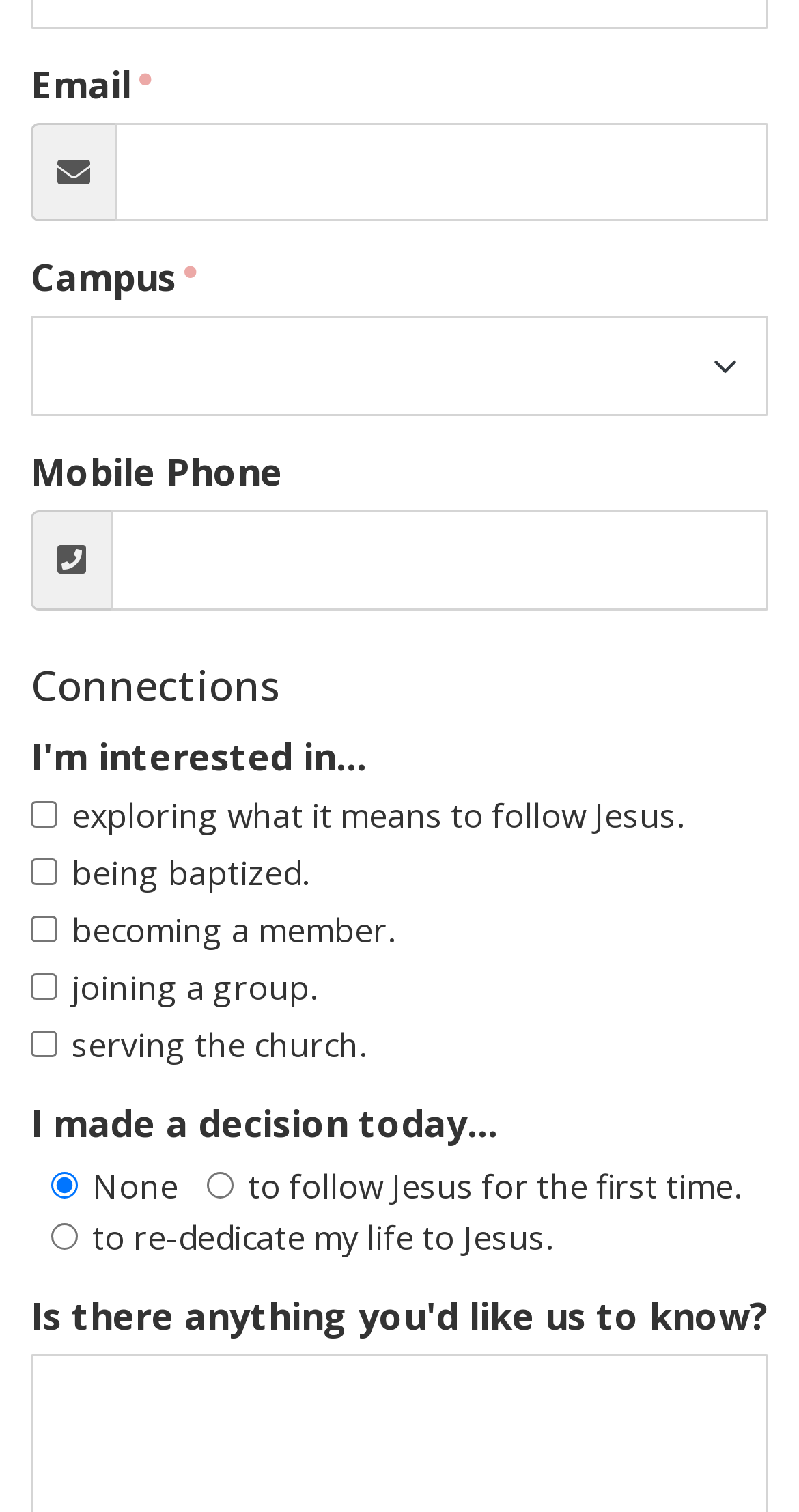Pinpoint the bounding box coordinates of the area that should be clicked to complete the following instruction: "Enter email". The coordinates must be given as four float numbers between 0 and 1, i.e., [left, top, right, bottom].

[0.144, 0.081, 0.962, 0.147]